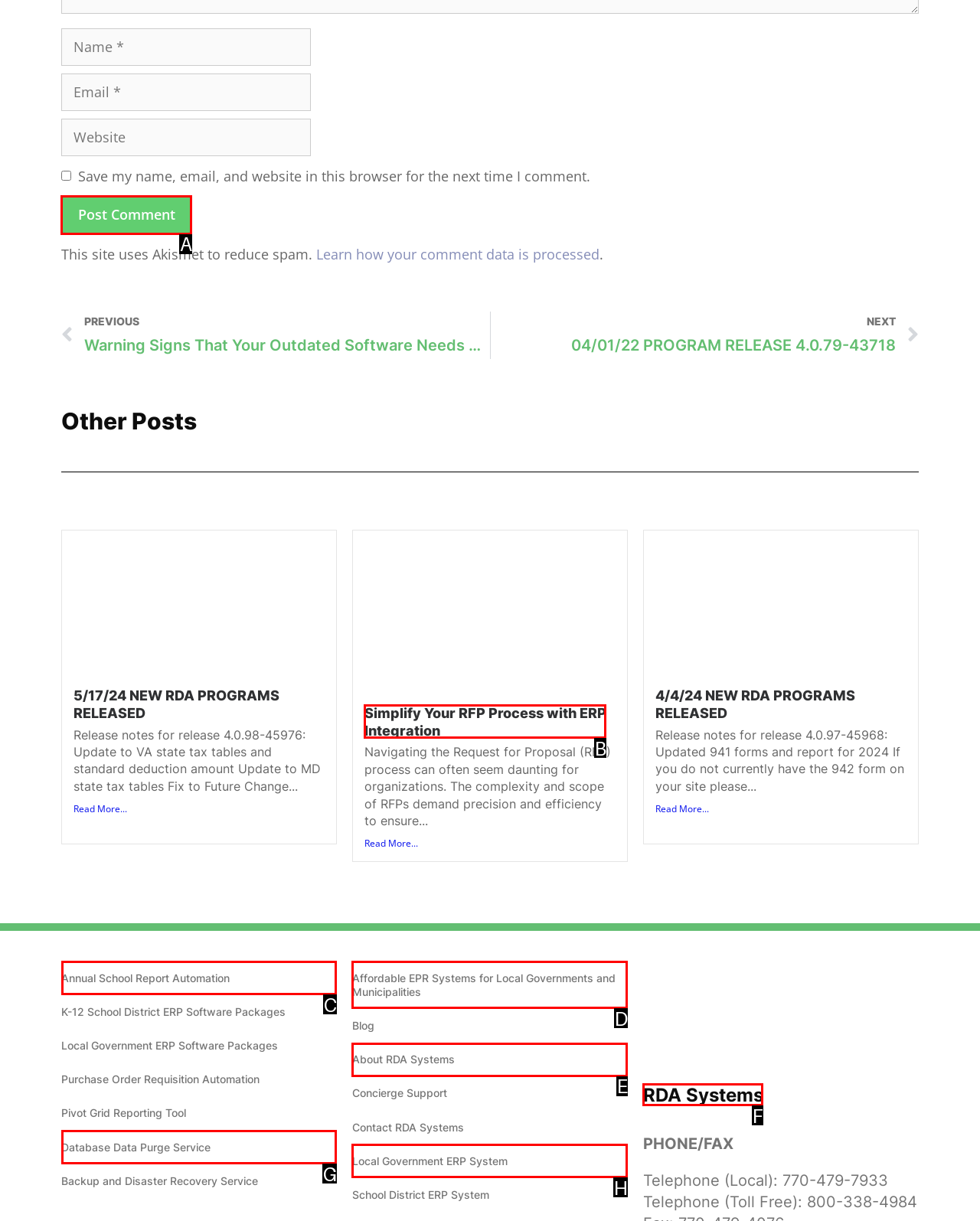Identify the letter of the option to click in order to Post a comment. Answer with the letter directly.

A